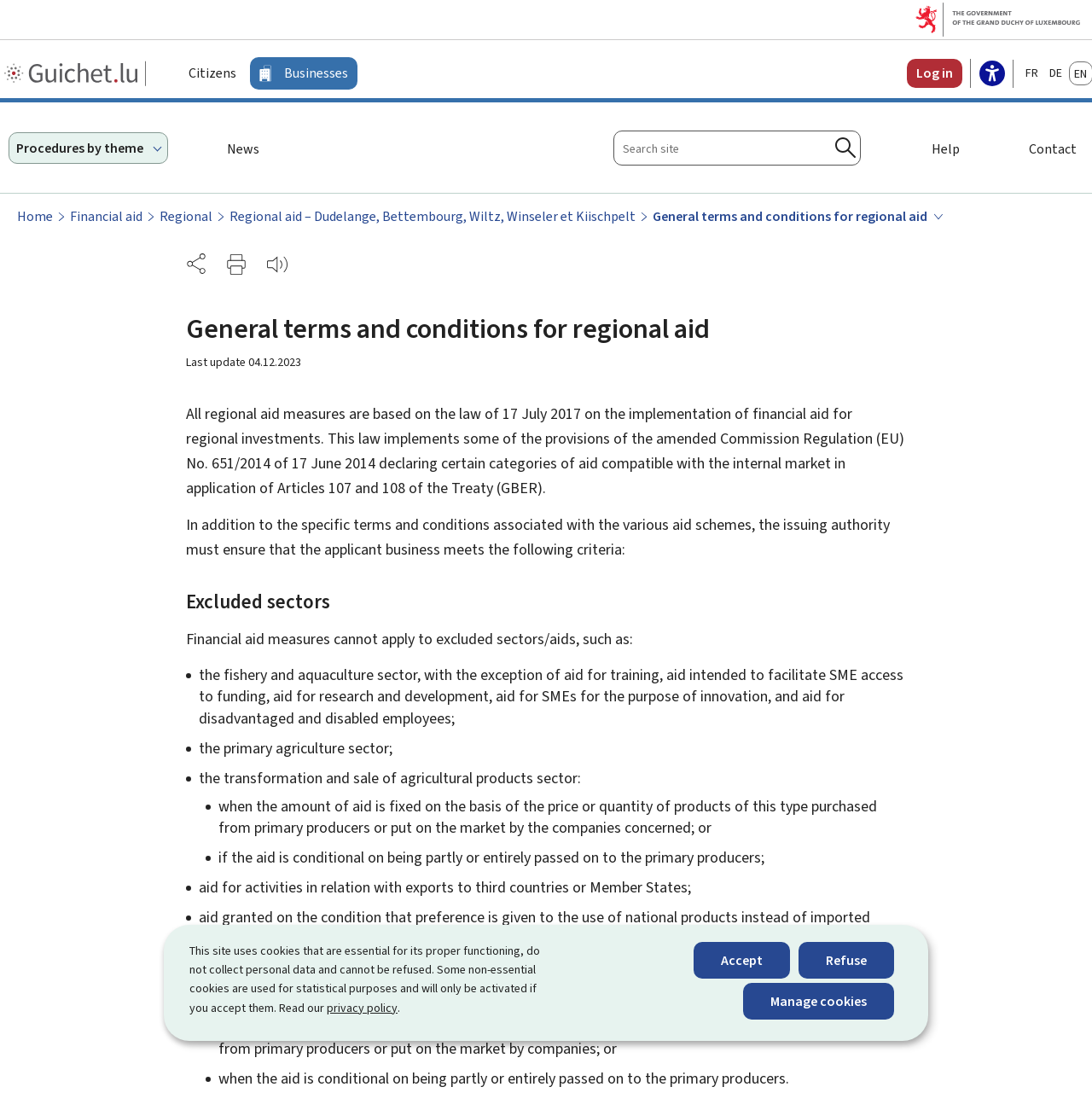What is the purpose of the law of 17 July 2017?
Refer to the image and give a detailed response to the question.

The law of 17 July 2017 is mentioned in the webpage as the basis for all regional aid measures. It implements some provisions of the amended Commission Regulation (EU) No. 651/2014, which declares certain categories of aid compatible with the internal market in application of Articles 107 and 108 of the Treaty.